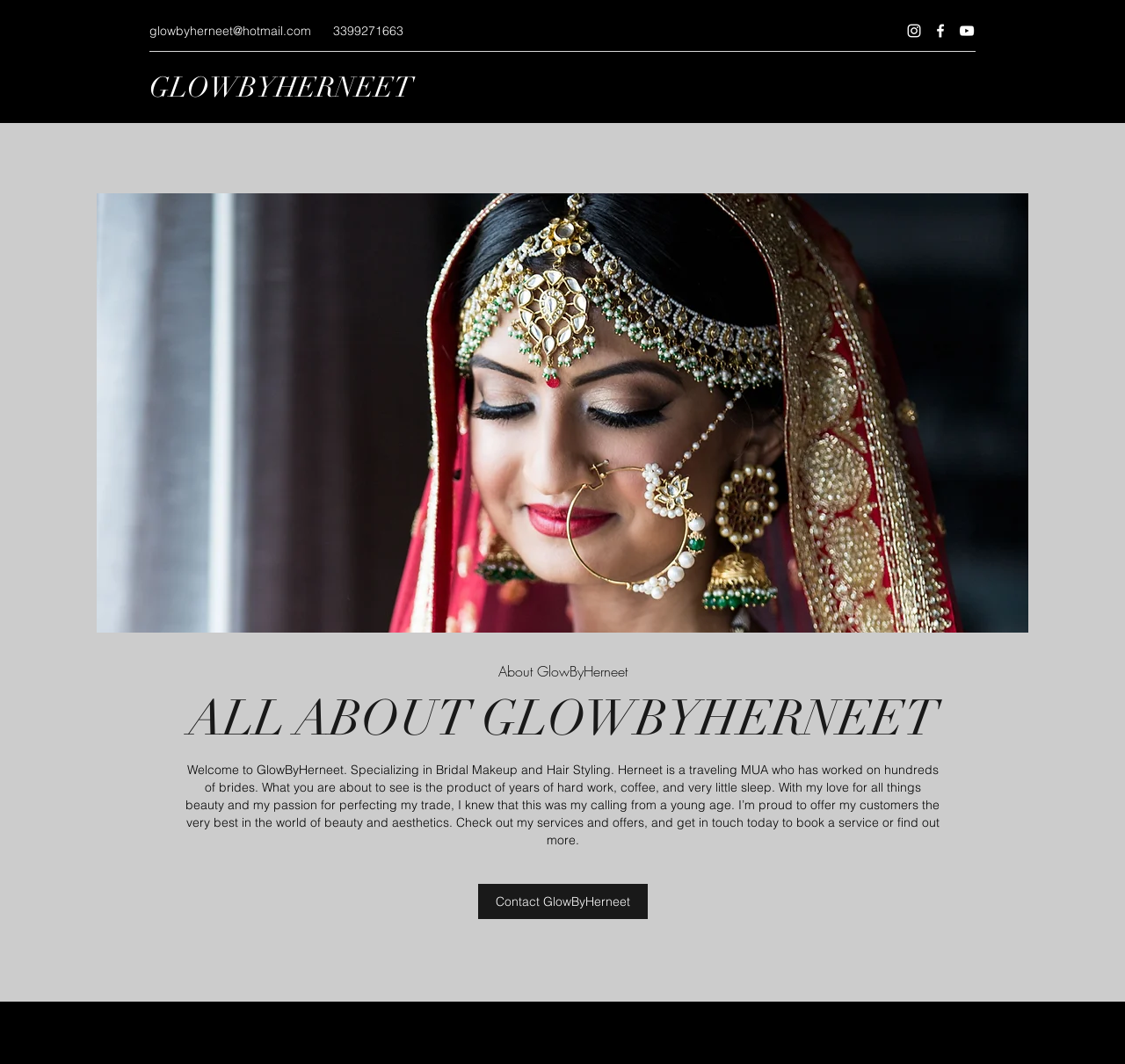What is the email address of GlowByHerneet?
Answer the question with as much detail as possible.

I found the email address by looking at the link element with the text 'glowbyherneet@hotmail.com' which is located at the top of the page.